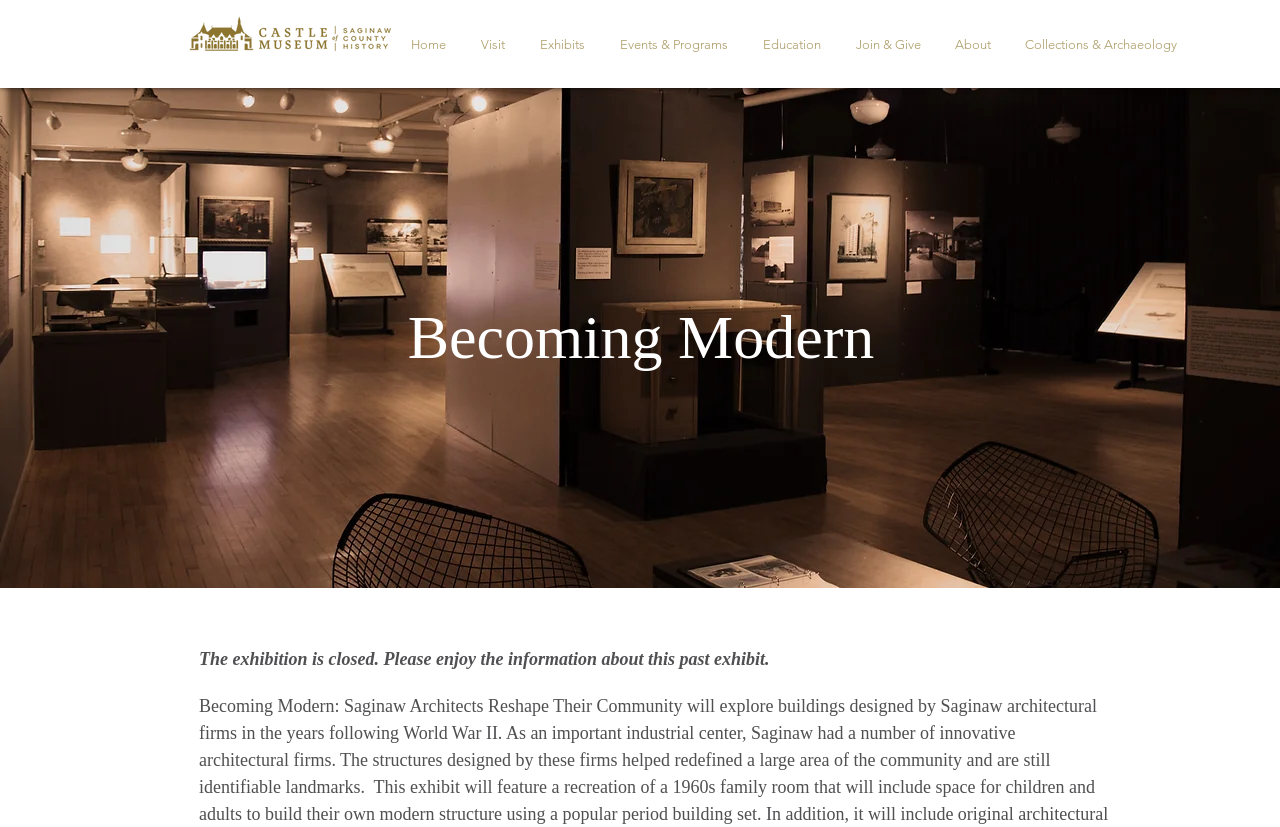Can you find the bounding box coordinates for the element to click on to achieve the instruction: "explore exhibits"?

[0.407, 0.027, 0.469, 0.081]